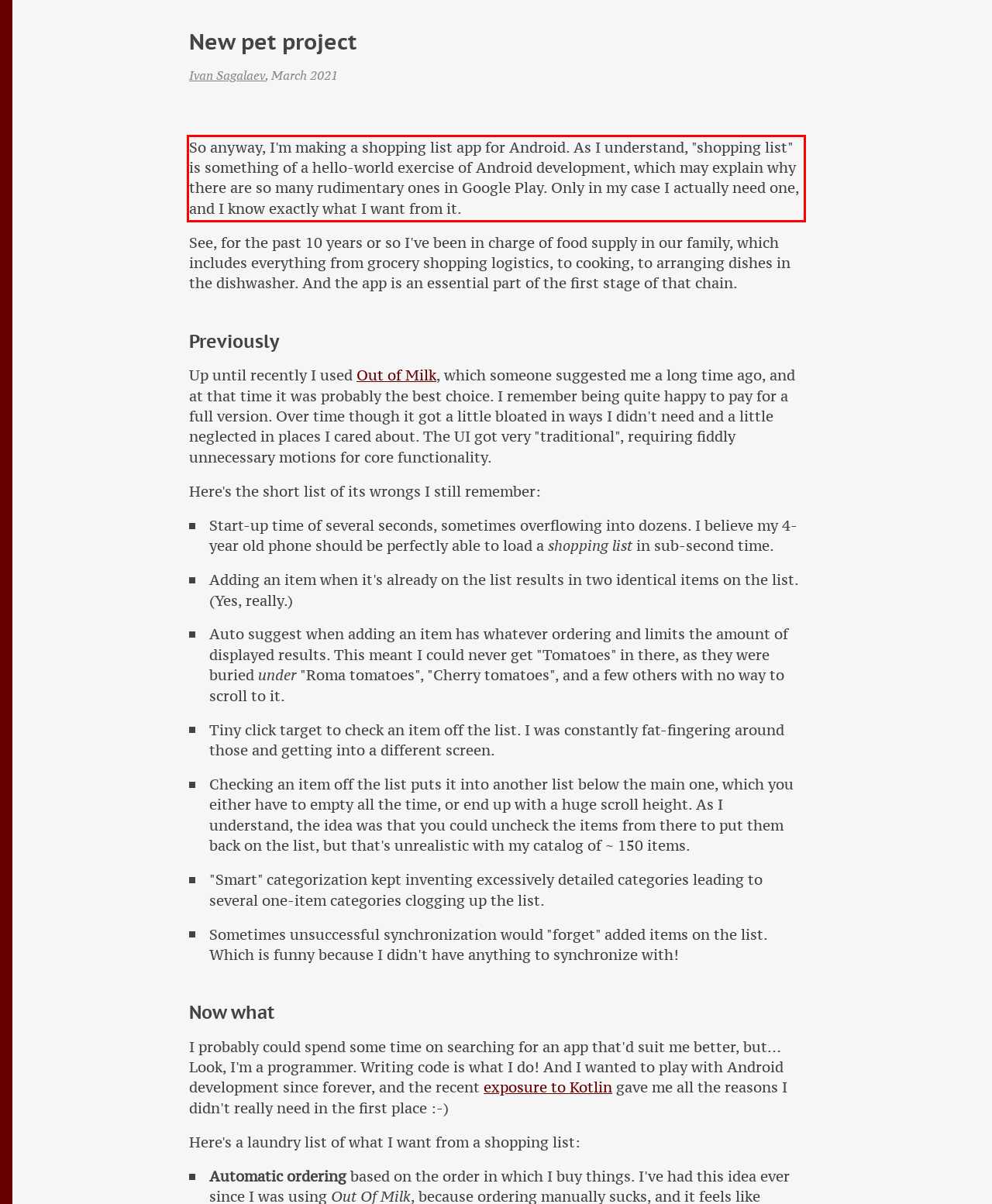Review the webpage screenshot provided, and perform OCR to extract the text from the red bounding box.

So anyway, I'm making a shopping list app for Android. As I understand, "shopping list" is something of a hello-world exercise of Android development, which may explain why there are so many rudimentary ones in Google Play. Only in my case I actually need one, and I know exactly what I want from it.